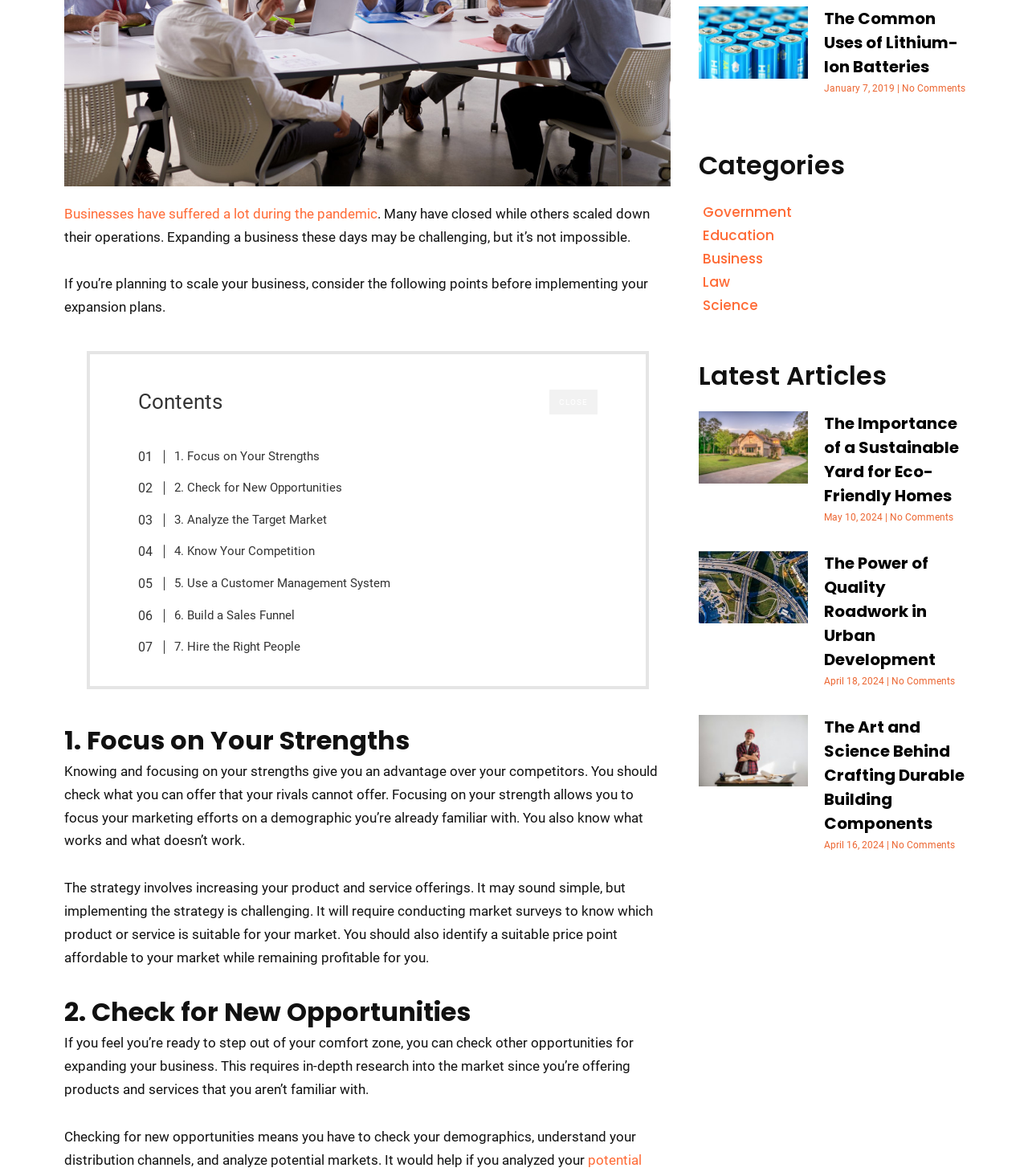Determine the bounding box of the UI element mentioned here: "Science". The coordinates must be in the format [left, top, right, bottom] with values ranging from 0 to 1.

[0.684, 0.25, 0.945, 0.269]